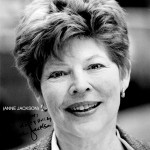Look at the image and write a detailed answer to the question: 
What is the tone of Anne Jackson's smile?

The caption states that Anne Jackson has a 'warm smile', implying that her smile is friendly, gentle, and inviting, conveying a sense of approachability and kindness.